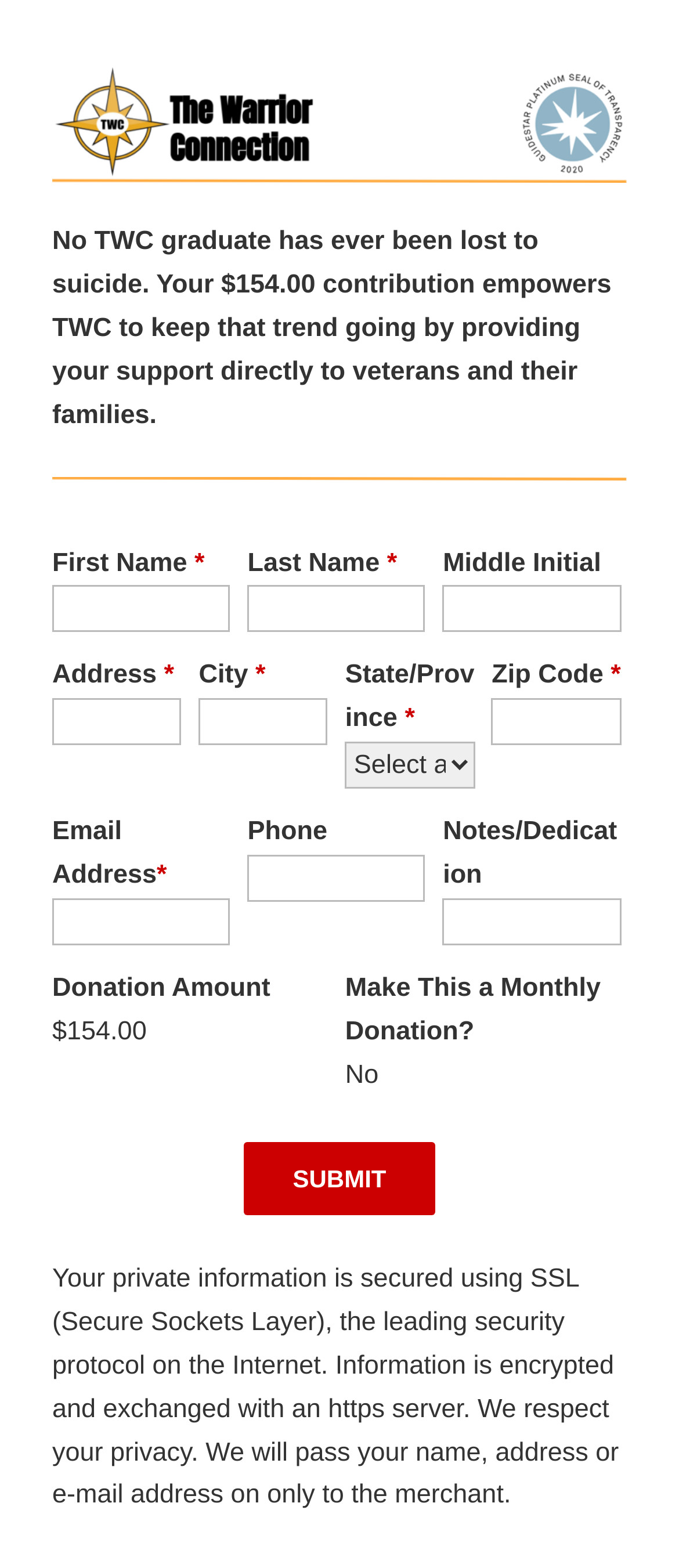Provide the bounding box coordinates for the UI element that is described by this text: "parent_node: Last Name * name="x_last_name"". The coordinates should be in the form of four float numbers between 0 and 1: [left, top, right, bottom].

[0.365, 0.373, 0.627, 0.403]